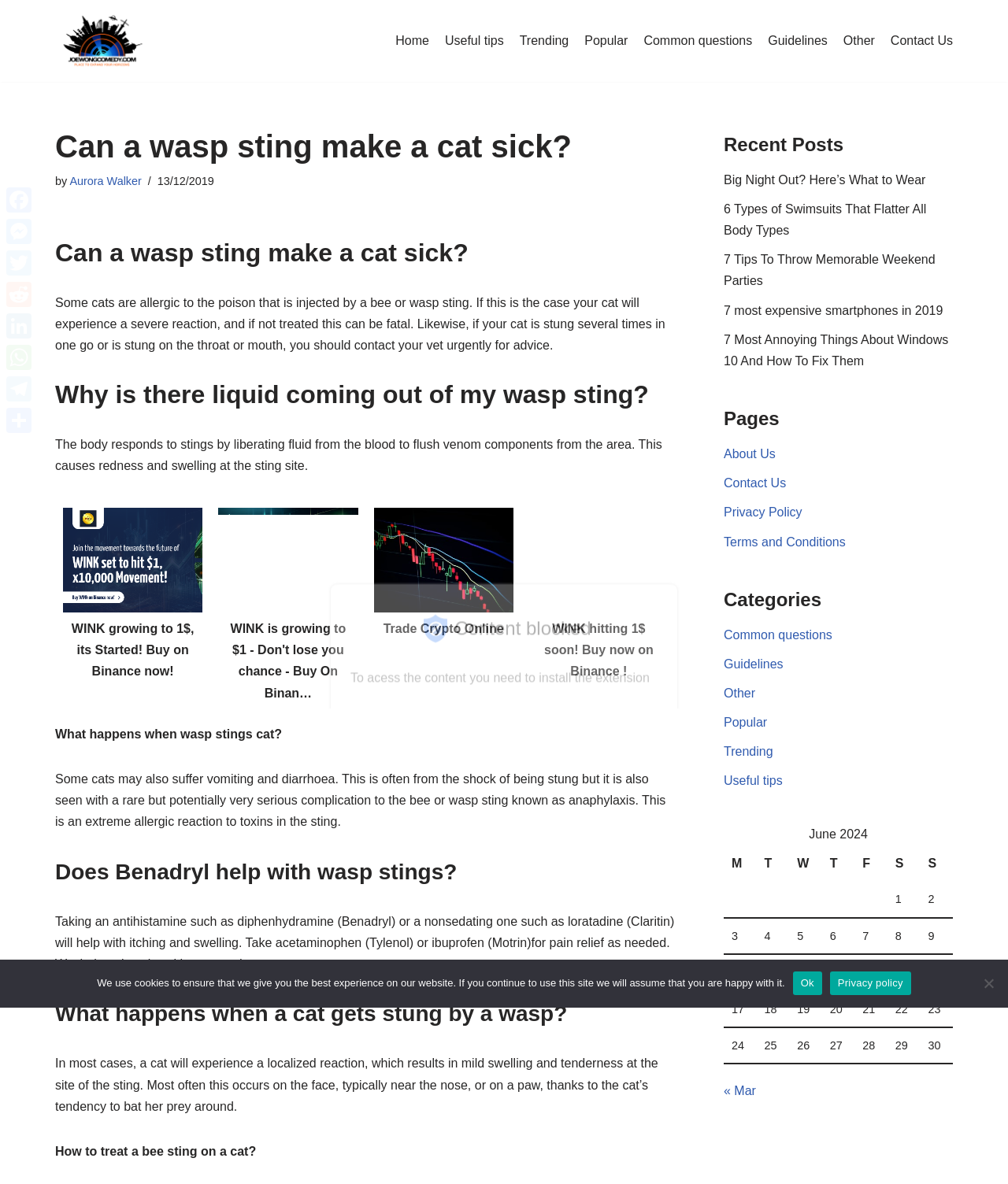What is the name of the author of the article?
From the image, respond with a single word or phrase.

Aurora Walker